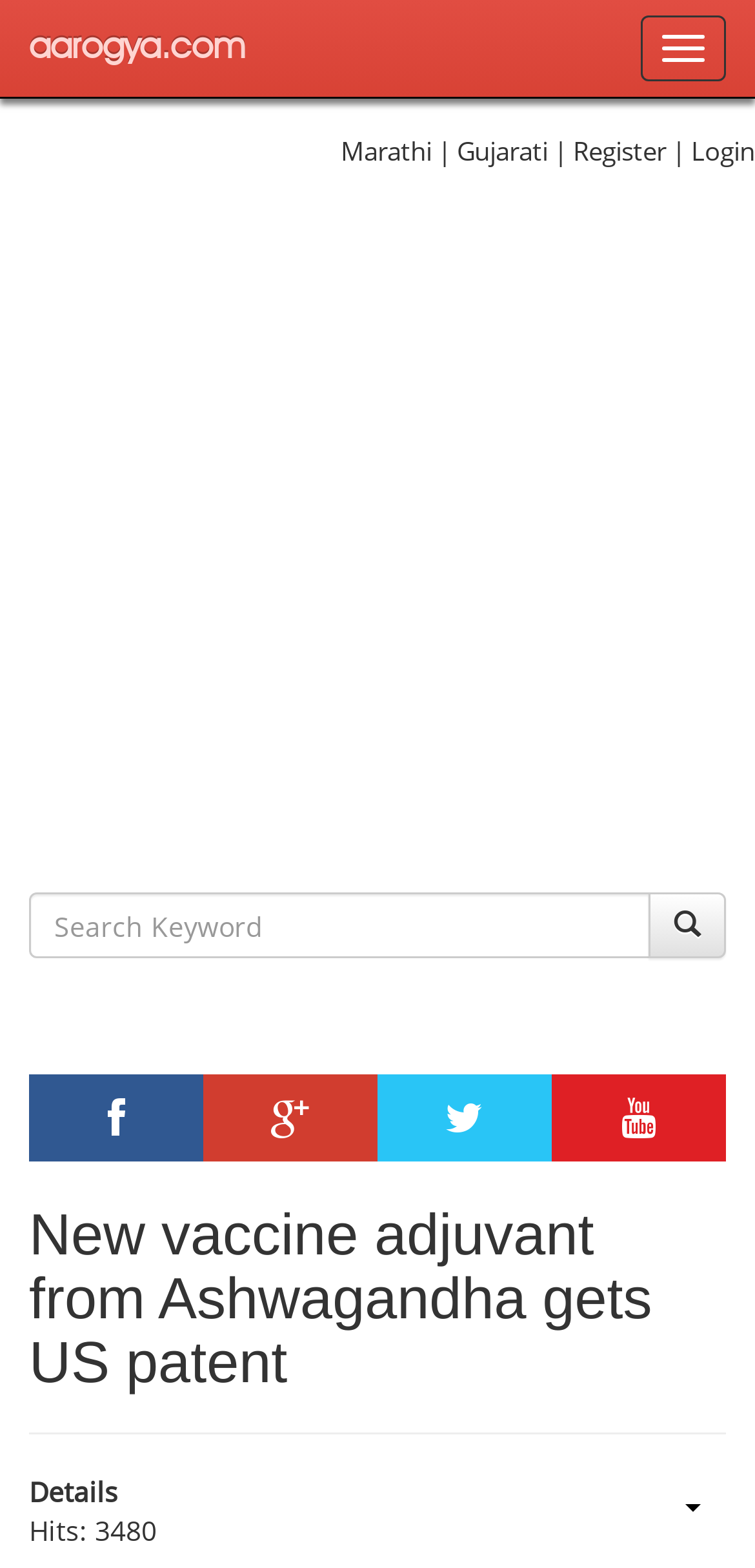Based on the visual content of the image, answer the question thoroughly: How many languages are available on this website?

I found three language options on the top right corner of the webpage: Marathi, Gujarati, and the default language which is not specified. This suggests that the website is available in at least three languages.